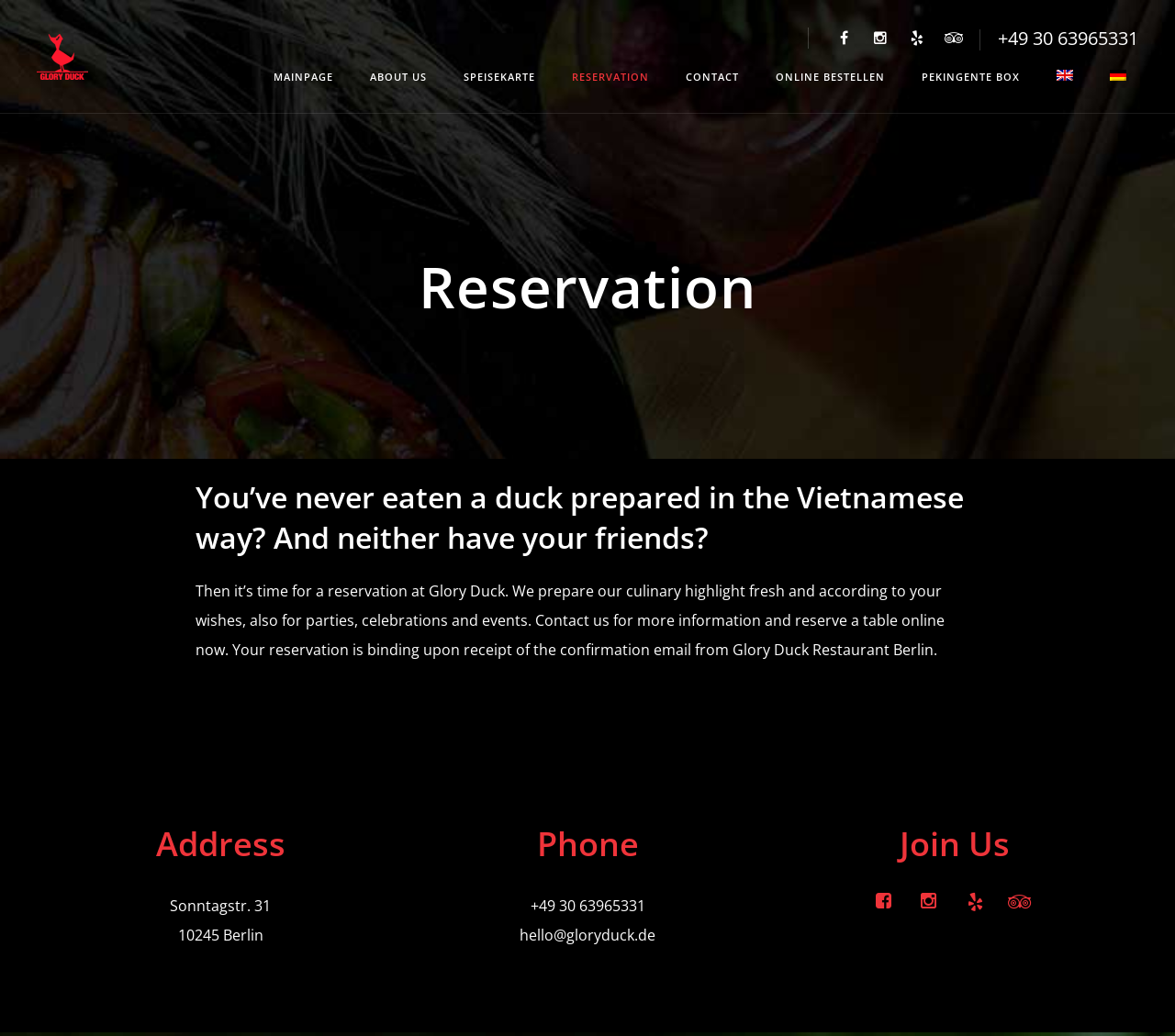Create a detailed description of the webpage's content and layout.

The webpage is about Glory Duck, an Asian restaurant, and its reservation system. At the top, there is a logo of the restaurant, which is an image with the text "Glory Duck - Asian Restaurant" next to it. Below the logo, there is a phone number "+49 30 63965331" and four social media icons. 

To the right of the logo, there is a navigation menu with eight links: "MAINPAGE", "ABOUT US", "SPEISEKARTE", "RESERVATION", "CONTACT", "ONLINE BESTELLEN", "PEKINGENTE BOX", and language options "English" and "German", each with a corresponding flag icon.

The main content of the page is divided into four sections. The first section has a heading "Reservation" and a paragraph of text that invites users to make a reservation at the restaurant, mentioning that they can prepare their culinary highlight fresh and according to the user's wishes.

The second section has a heading "You’ve never eaten a duck prepared in the Vietnamese way?" and a paragraph of text that describes the restaurant's culinary highlight and encourages users to contact them for more information and to reserve a table online.

The third section has three subsections: "Address", "Phone", and "Join Us". The "Address" subsection displays the restaurant's address, "Sonntagstr. 31, 10245 Berlin". The "Phone" subsection displays the restaurant's phone number and email address. The "Join Us" subsection has four social media icons.

There are no images on the page except for the logo, navigation menu icons, and social media icons.